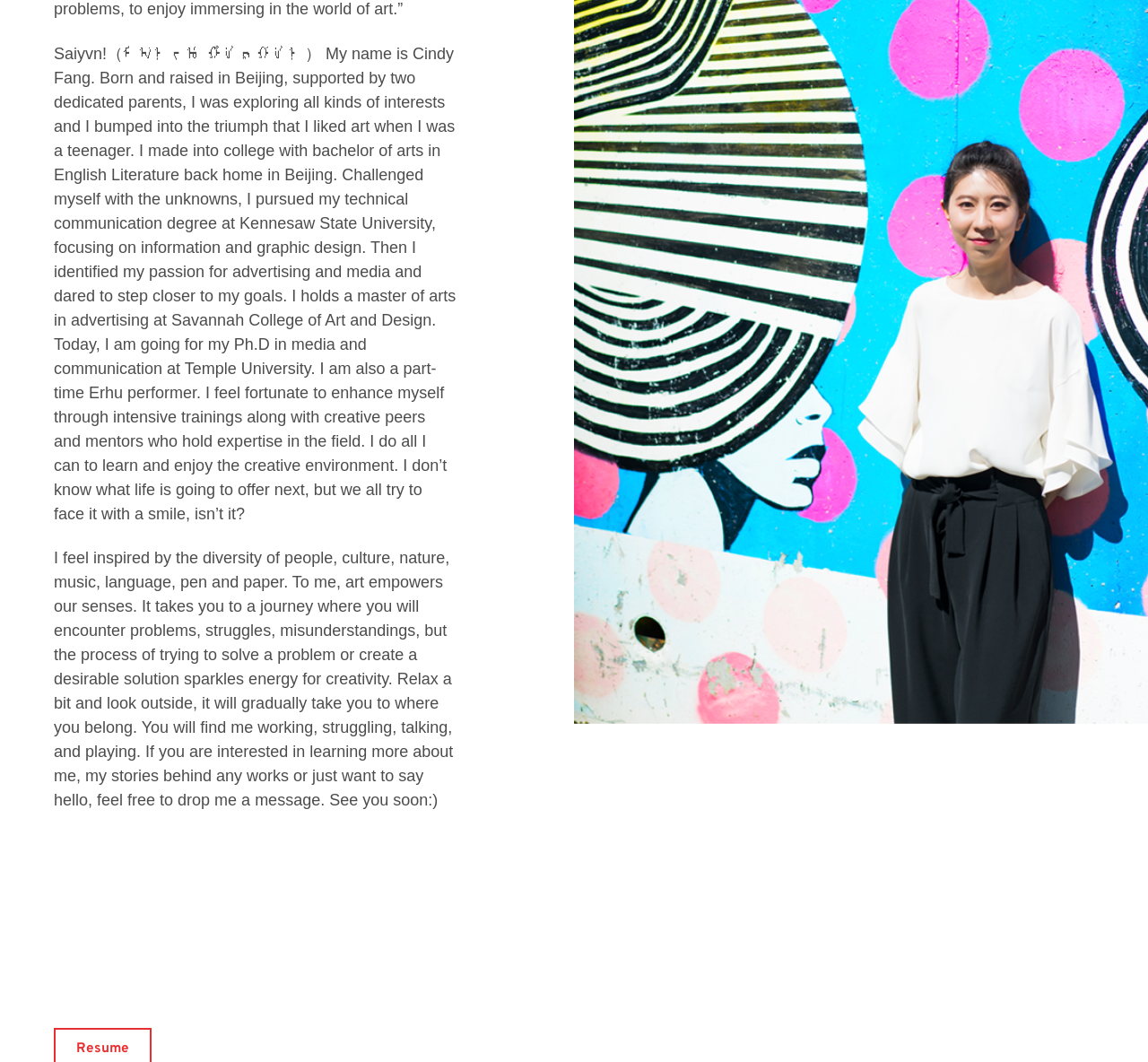From the screenshot, find the bounding box of the UI element matching this description: "Privacy Policy". Supply the bounding box coordinates in the form [left, top, right, bottom], each a float between 0 and 1.

None